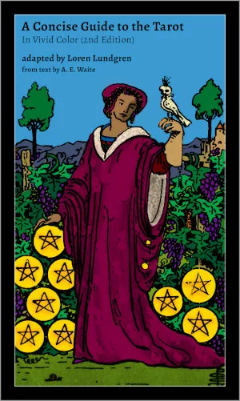Look at the image and answer the question in detail:
What is the woman holding in her left hand?

The woman in the image is holding a bird in her left hand, which is a symbol in the Tarot card reading.